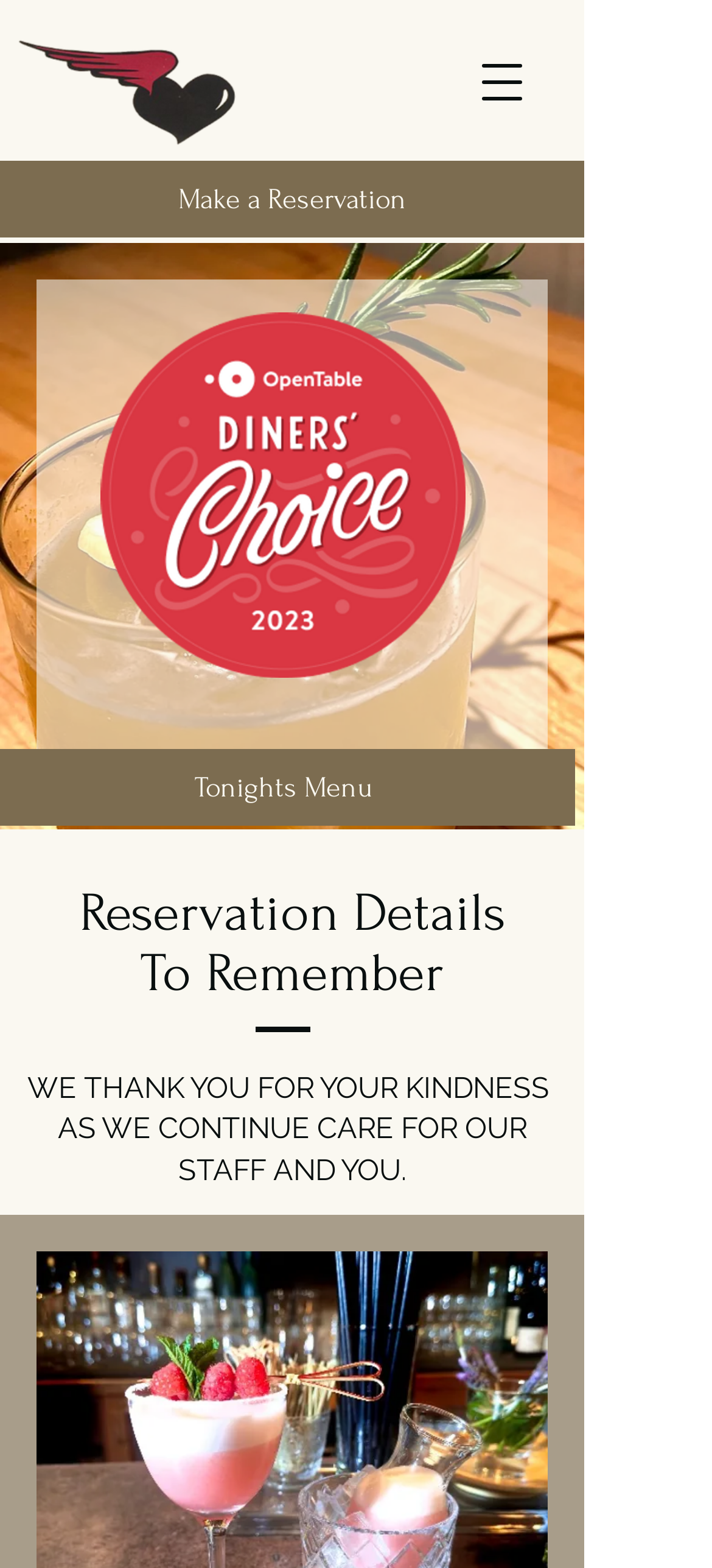Summarize the webpage comprehensively, mentioning all visible components.

The webpage is about Flea Street, a restaurant that has been serving ingredient-driven and sustainable food and spirits since 1980. At the top of the page, there is a prominent link to "Make a Reservation" on the left side, and a button to "Open navigation menu" on the right side. Below these elements, there is a large image taking up most of the width of the page, with a smaller image of a badge on top of it. 

To the right of the large image, there is a heading that reads "Reservation Details To Remember", followed by two paragraphs of text. The first paragraph says "WE THANK YOU FOR YOUR KINDNESS" and the second paragraph continues with "AS WE CONTINUE CARE FOR OUR STAFF AND YOU."